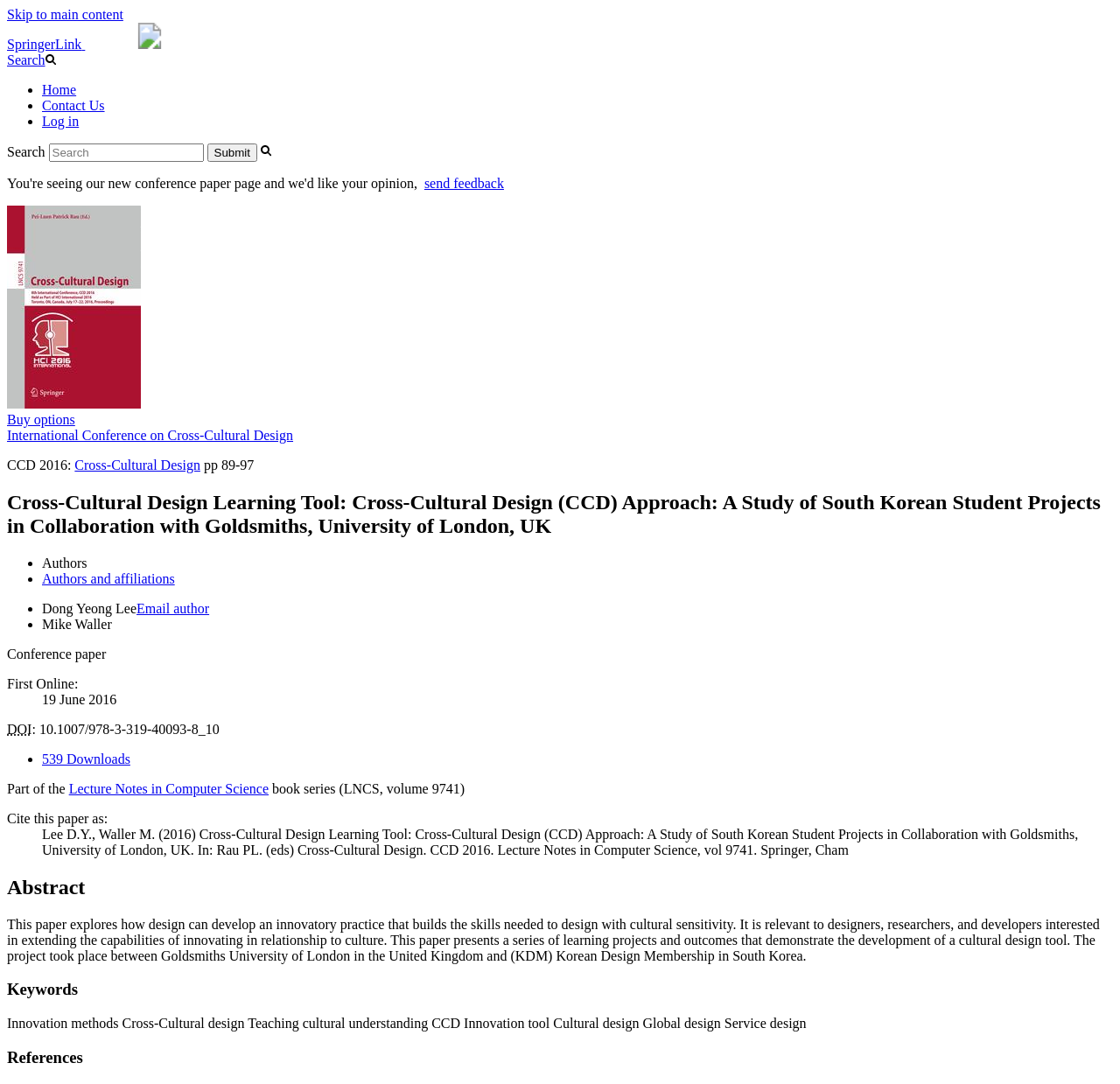Determine the coordinates of the bounding box that should be clicked to complete the instruction: "Click on the SpringerLink logo". The coordinates should be represented by four float numbers between 0 and 1: [left, top, right, bottom].

[0.076, 0.021, 0.192, 0.045]